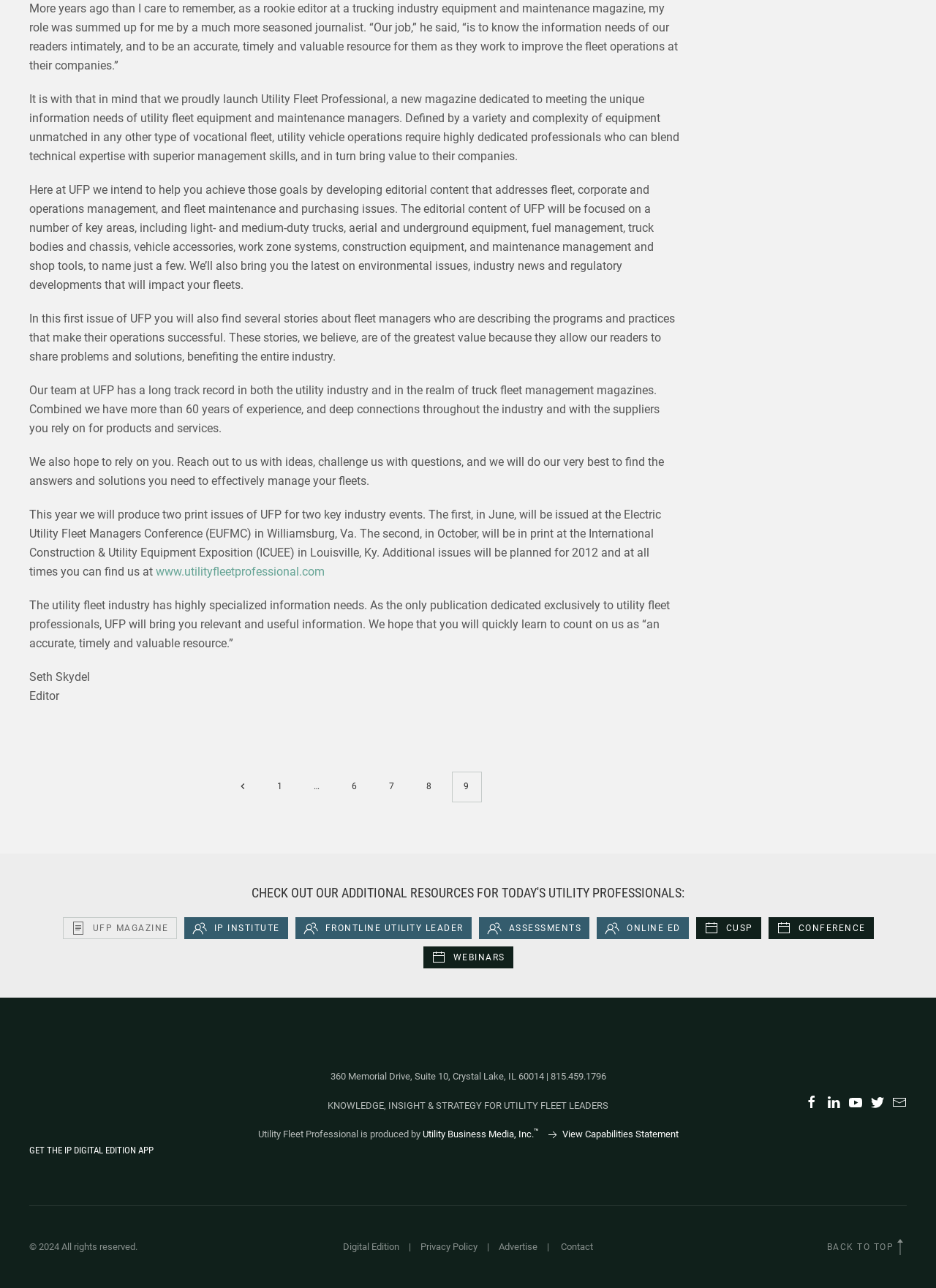Locate the bounding box coordinates of the clickable part needed for the task: "Check out additional resources for today's utility professionals".

[0.031, 0.685, 0.969, 0.701]